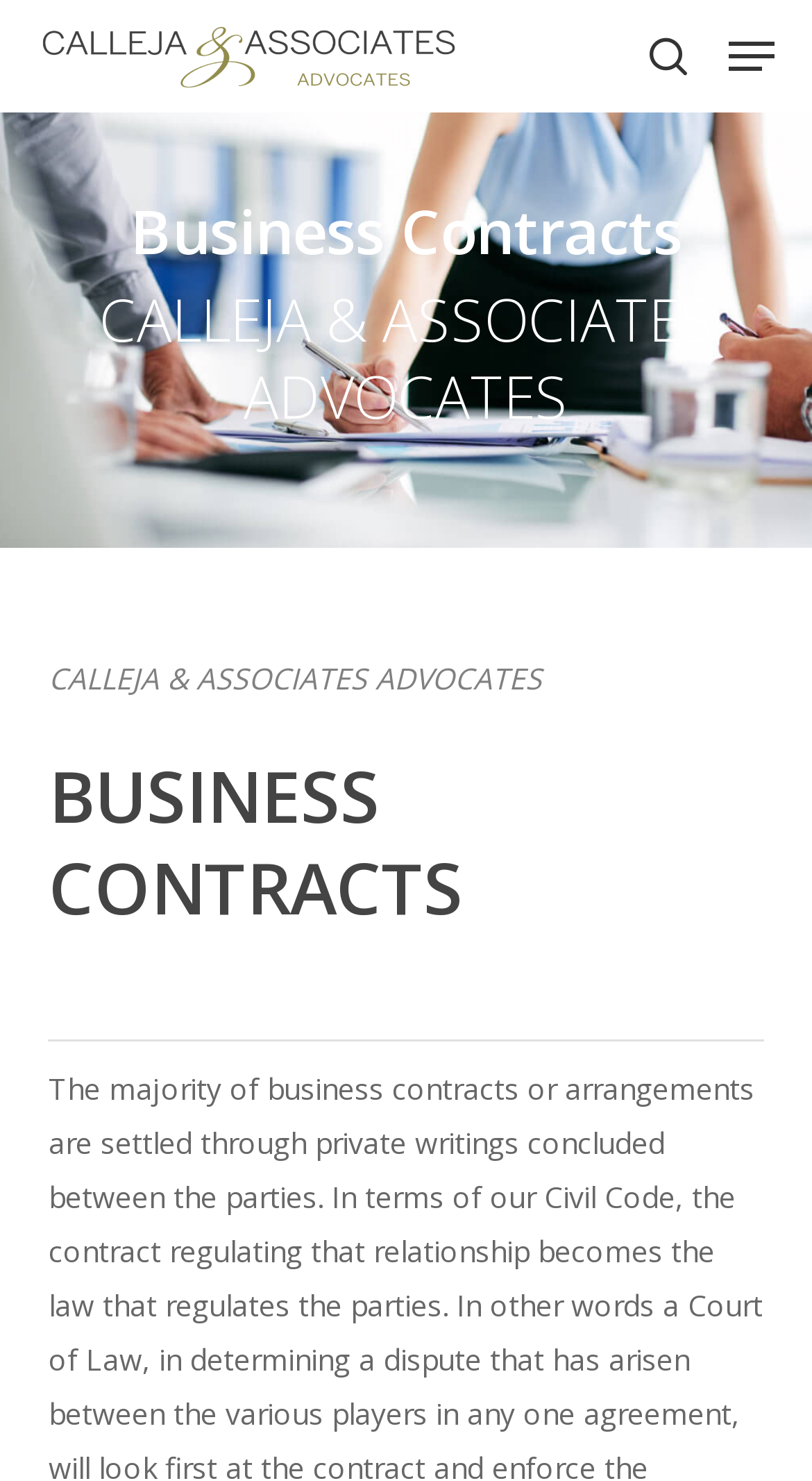Give a one-word or short phrase answer to the question: 
Is the navigation menu expanded?

No